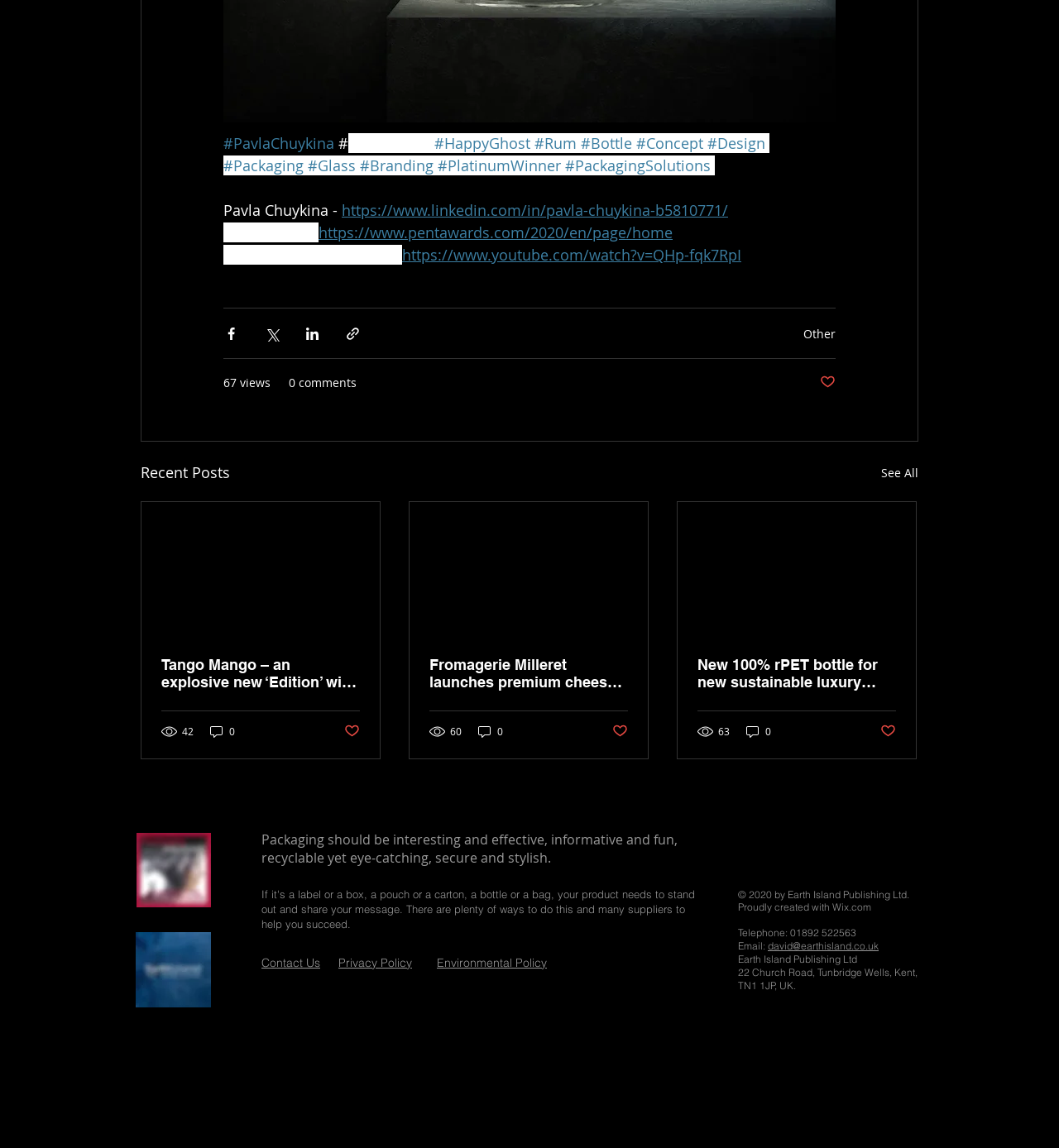Answer this question using a single word or a brief phrase:
What is the theme of the webpage?

Packaging design